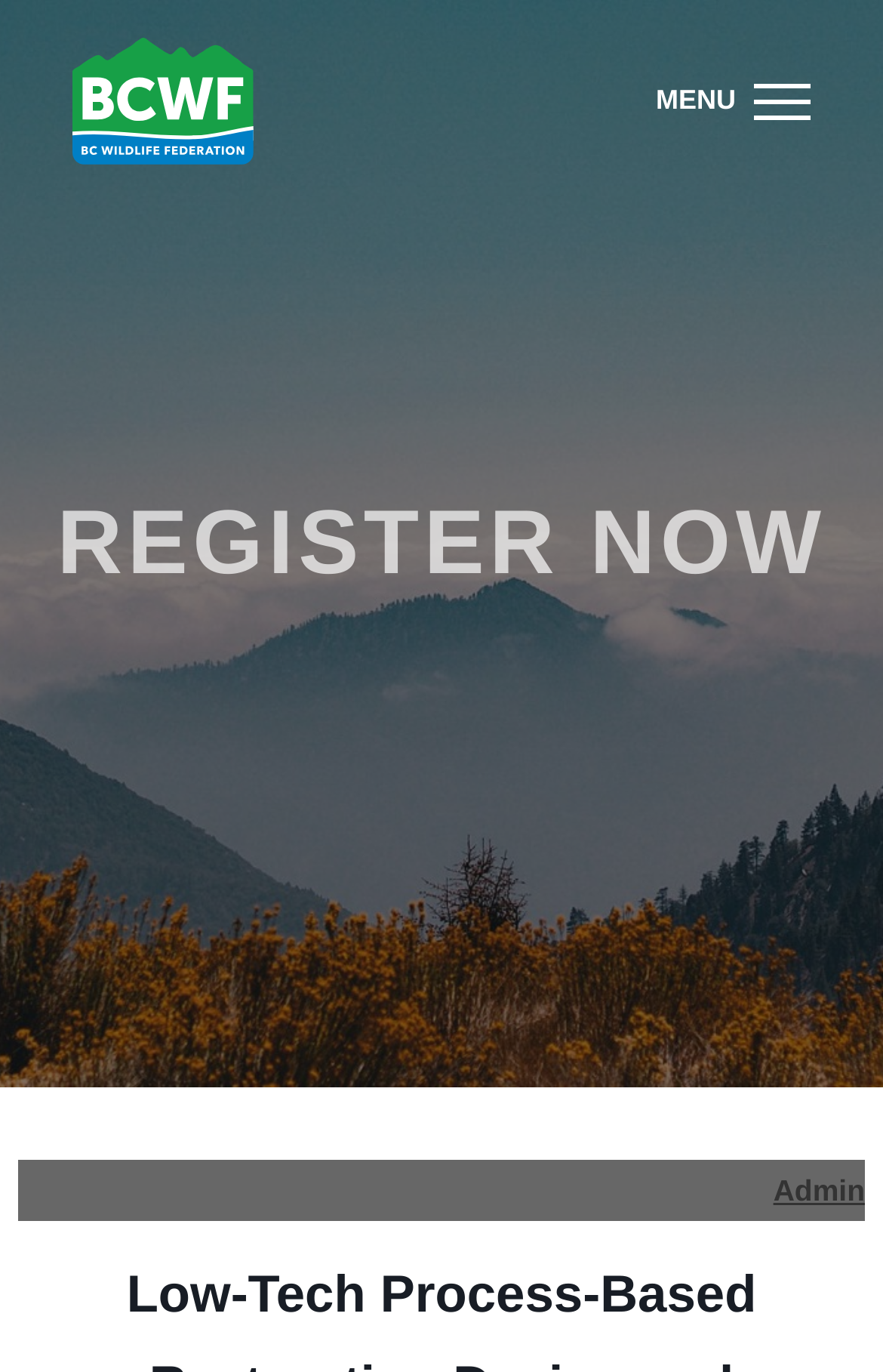Calculate the bounding box coordinates of the UI element given the description: "parent_node: MENU".

[0.082, 0.026, 0.287, 0.12]